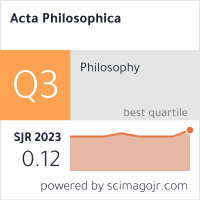Respond with a single word or phrase to the following question: What is the SJR score of Acta Philosophica?

0.12